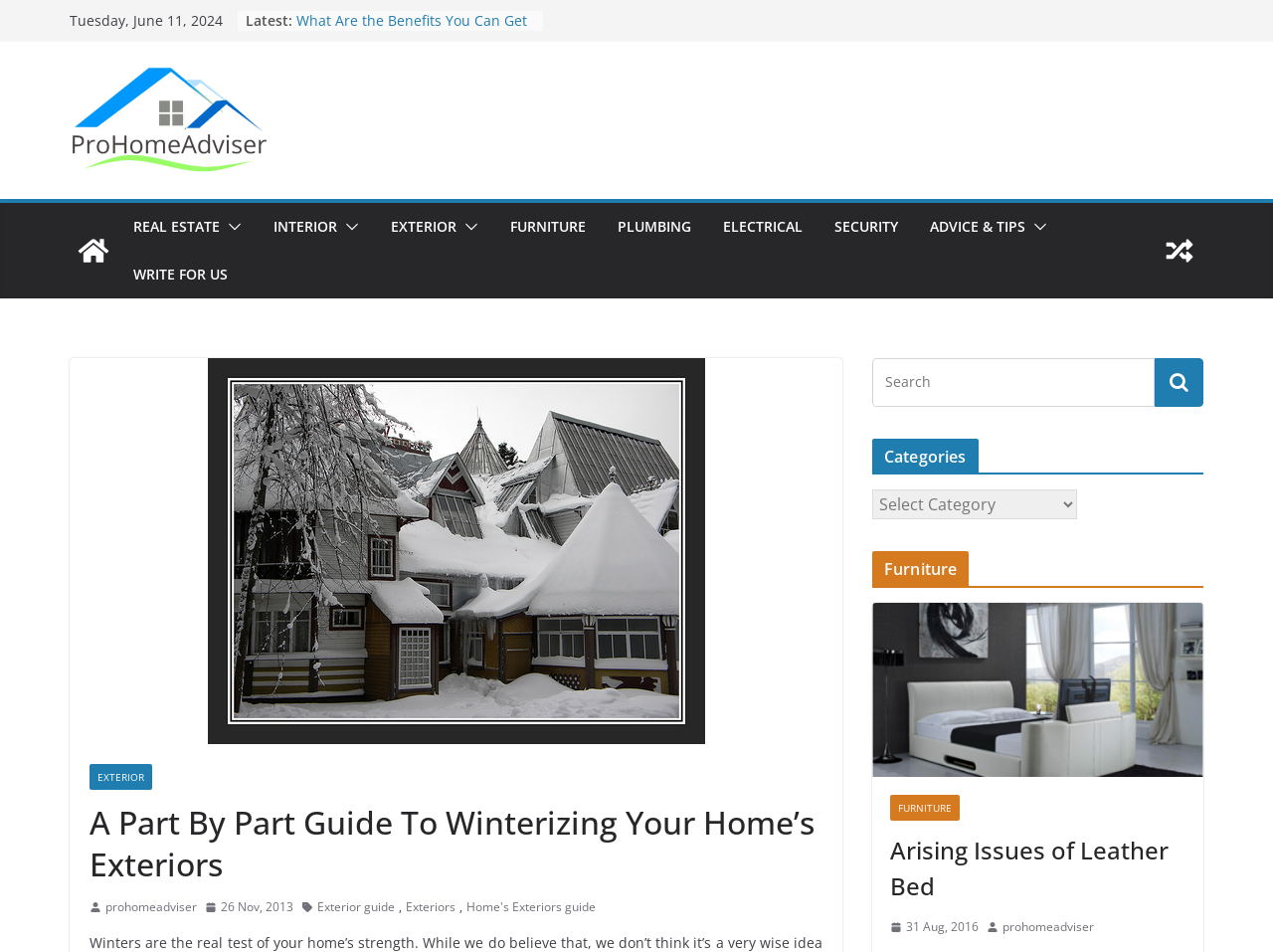Provide a brief response in the form of a single word or phrase:
What is the bounding box coordinate of the image 'Winter exterior'?

[0.163, 0.376, 0.554, 0.782]